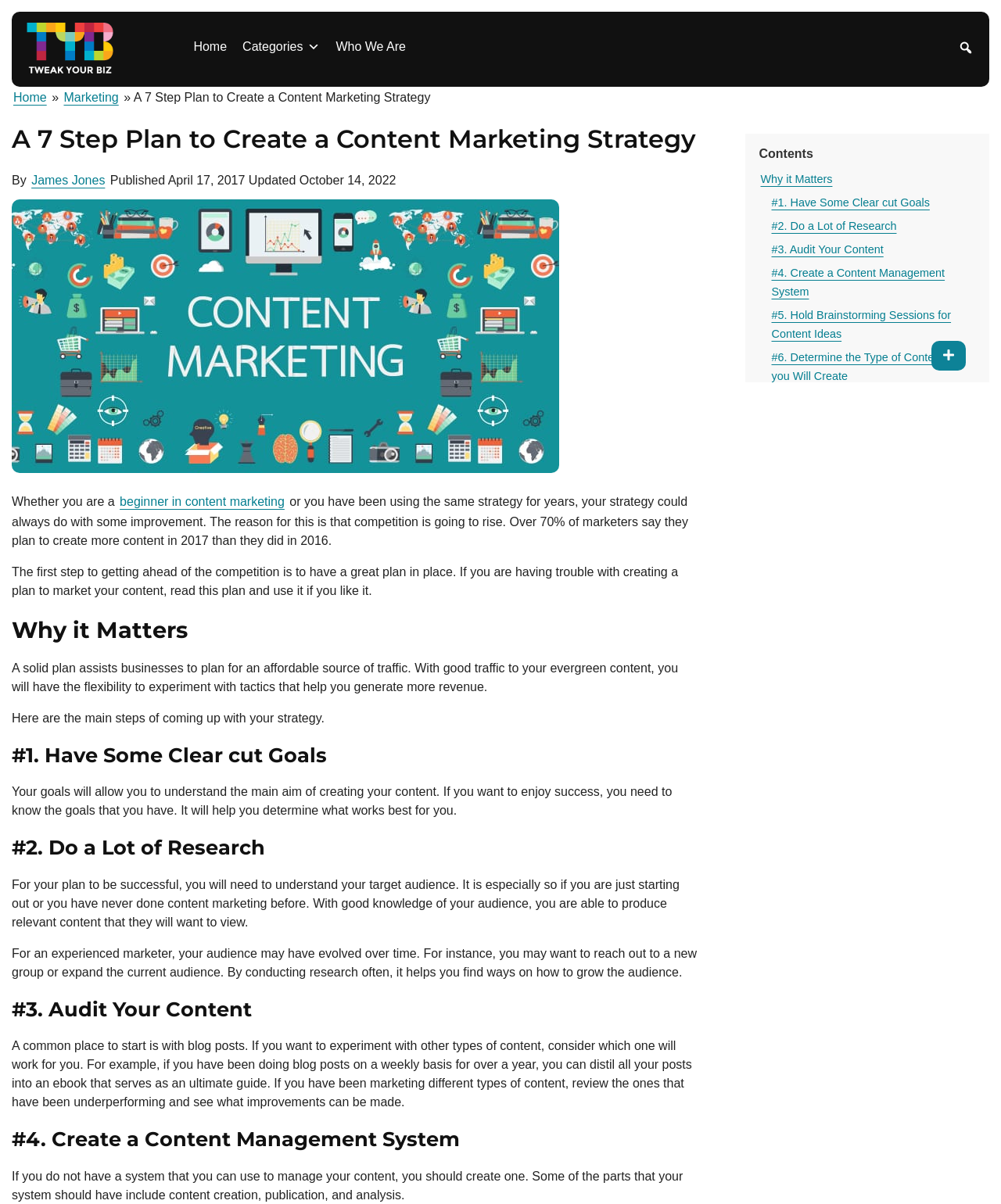How many steps are involved in creating a content marketing strategy?
Provide a detailed and extensive answer to the question.

The webpage outlines a 7-step plan to create a content marketing strategy, which includes having clear-cut goals, doing research, auditing content, and more.